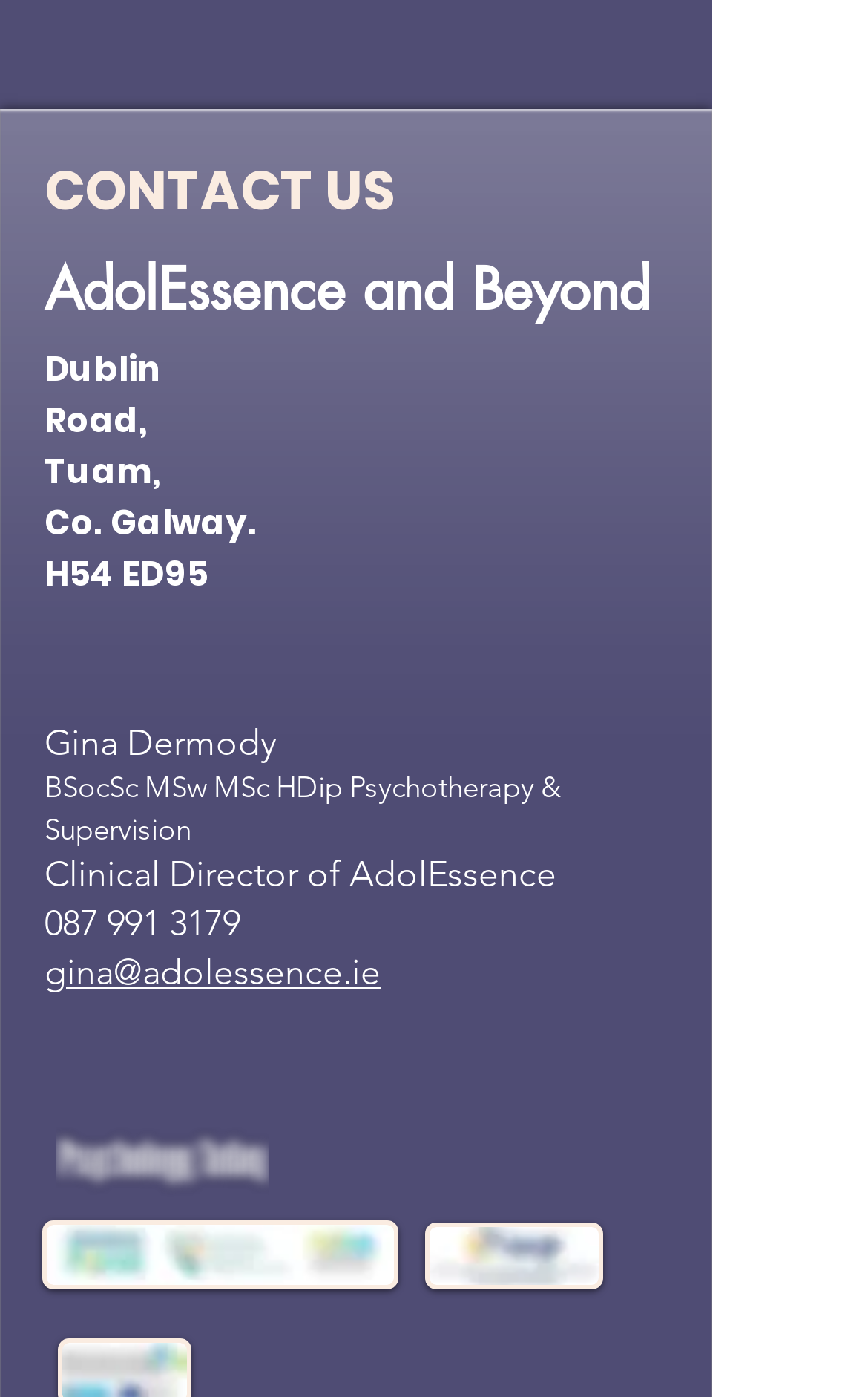What is the name of the Clinical Director of AdolEssence?
Look at the image and answer the question with a single word or phrase.

Gina Dermody